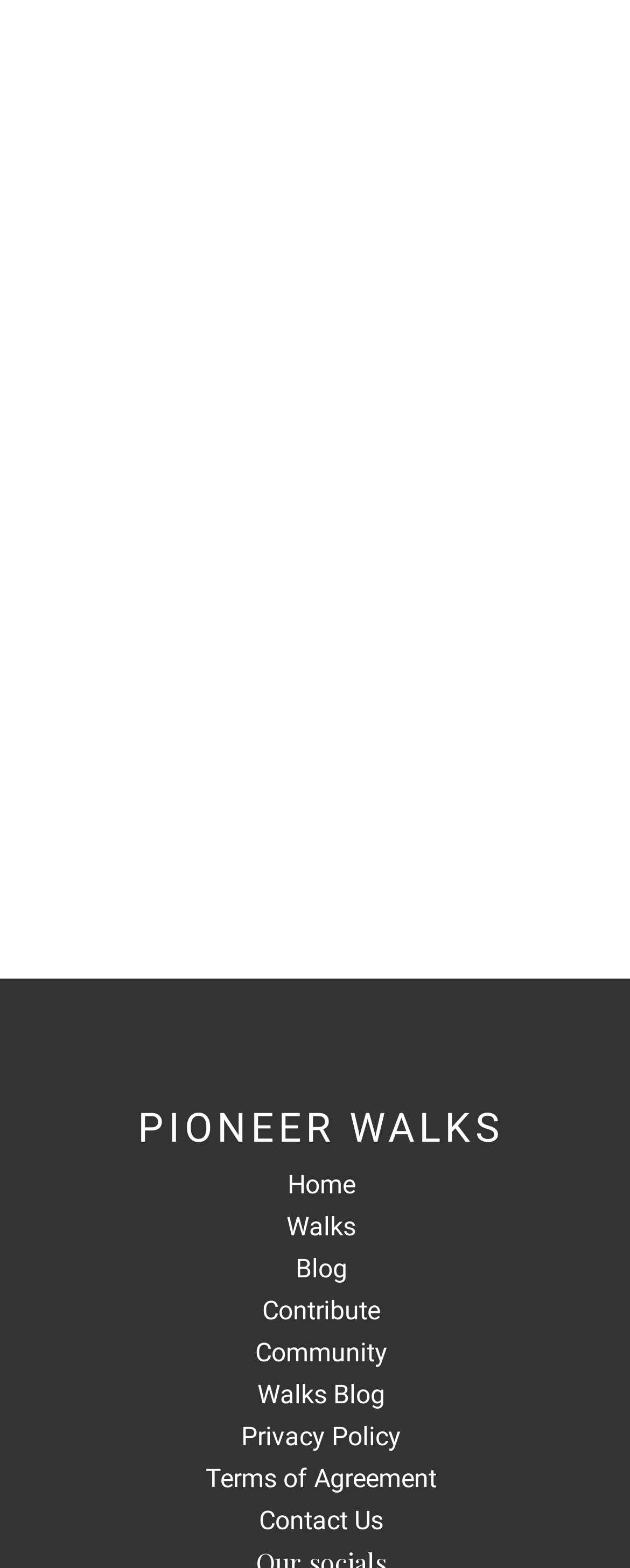For the given element description Terms of Agreement, determine the bounding box coordinates of the UI element. The coordinates should follow the format (top-left x, top-left y, bottom-right x, bottom-right y) and be within the range of 0 to 1.

[0.327, 0.933, 0.693, 0.953]